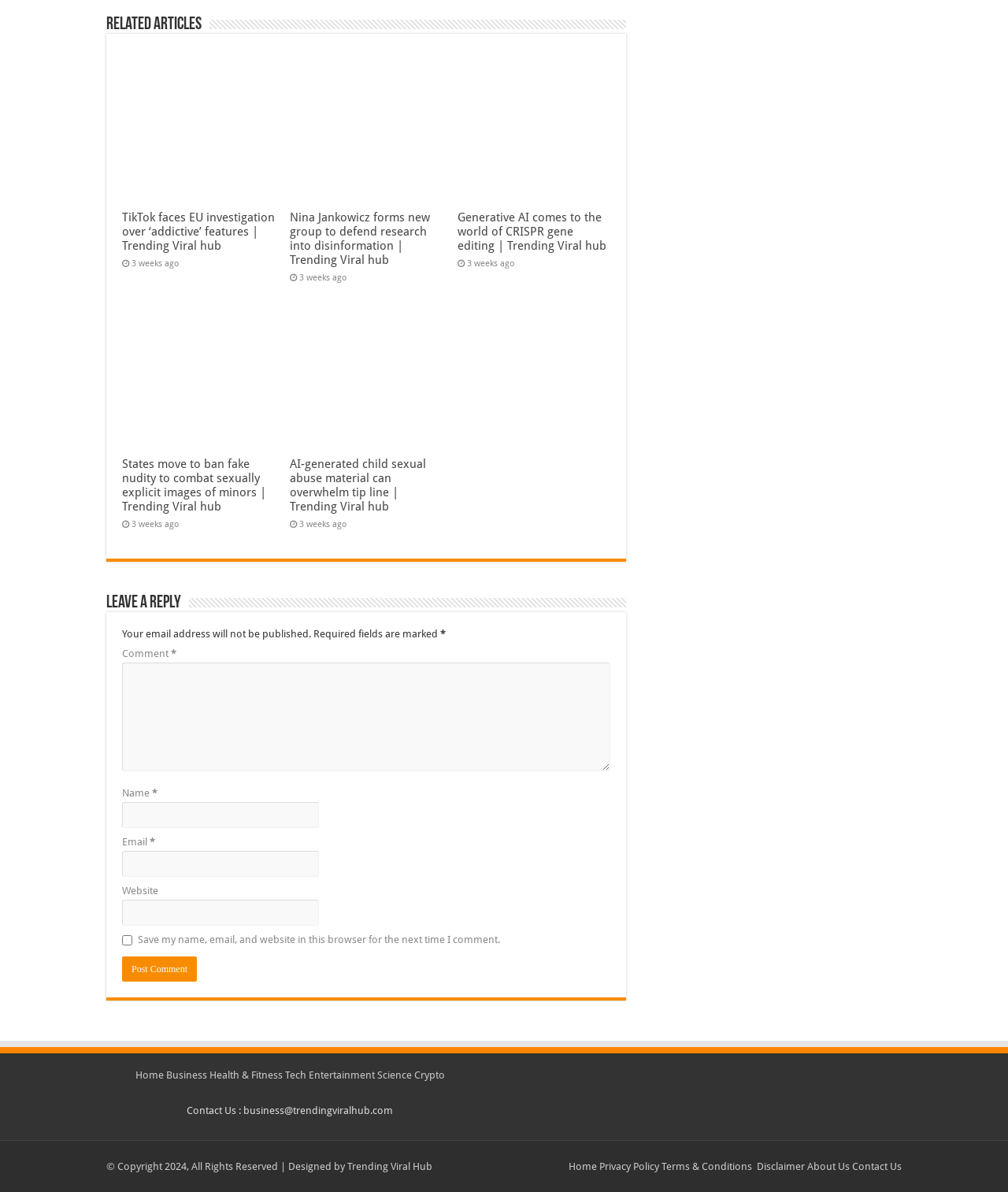Determine the bounding box coordinates of the element's region needed to click to follow the instruction: "Enter your name in the 'Name' field". Provide these coordinates as four float numbers between 0 and 1, formatted as [left, top, right, bottom].

[0.121, 0.673, 0.316, 0.695]